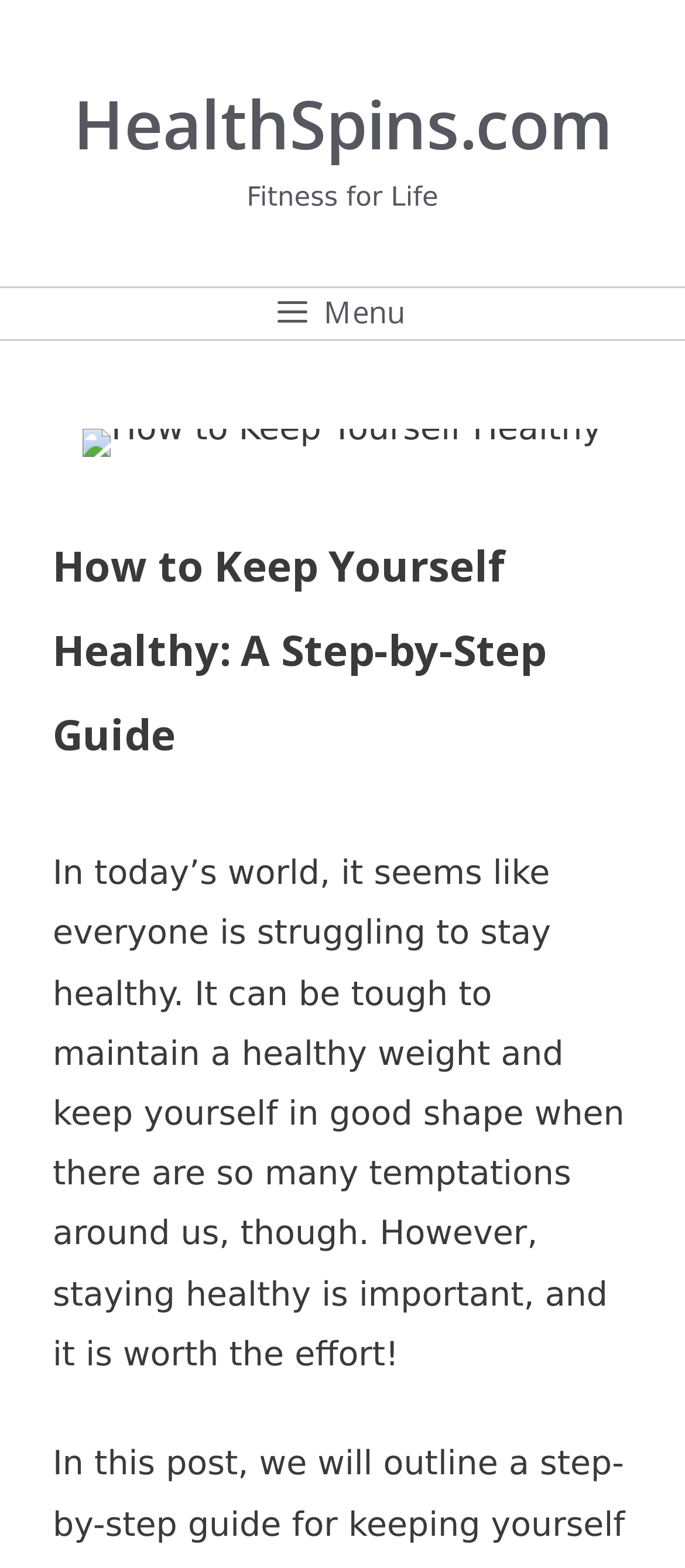Please find and generate the text of the main heading on the webpage.

How to Keep Yourself Healthy: A Step-by-Step Guide